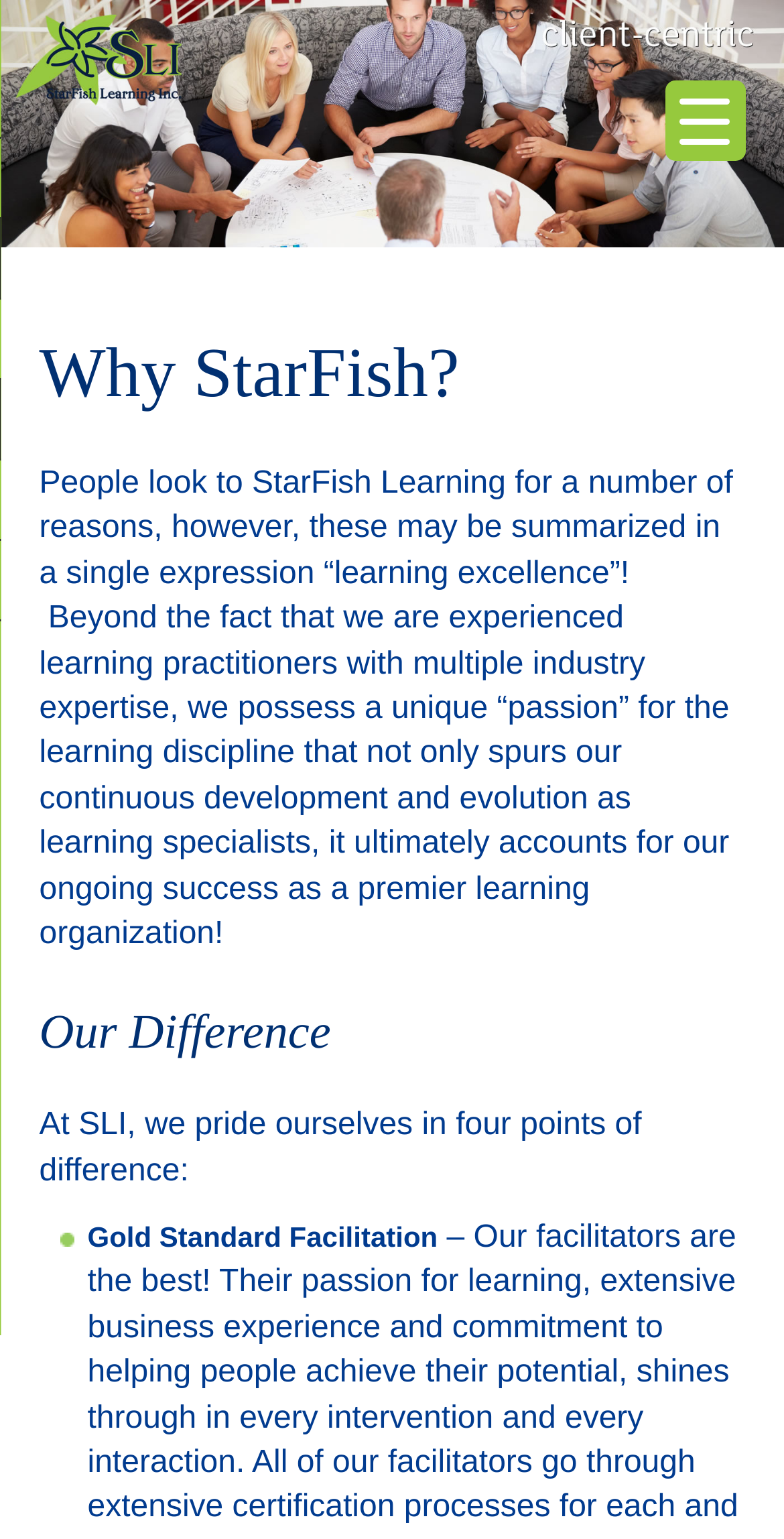Using the given element description, provide the bounding box coordinates (top-left x, top-left y, bottom-right x, bottom-right y) for the corresponding UI element in the screenshot: parent_node: Why StarFish? aria-label="Menu Trigger"

[0.847, 0.052, 0.95, 0.105]